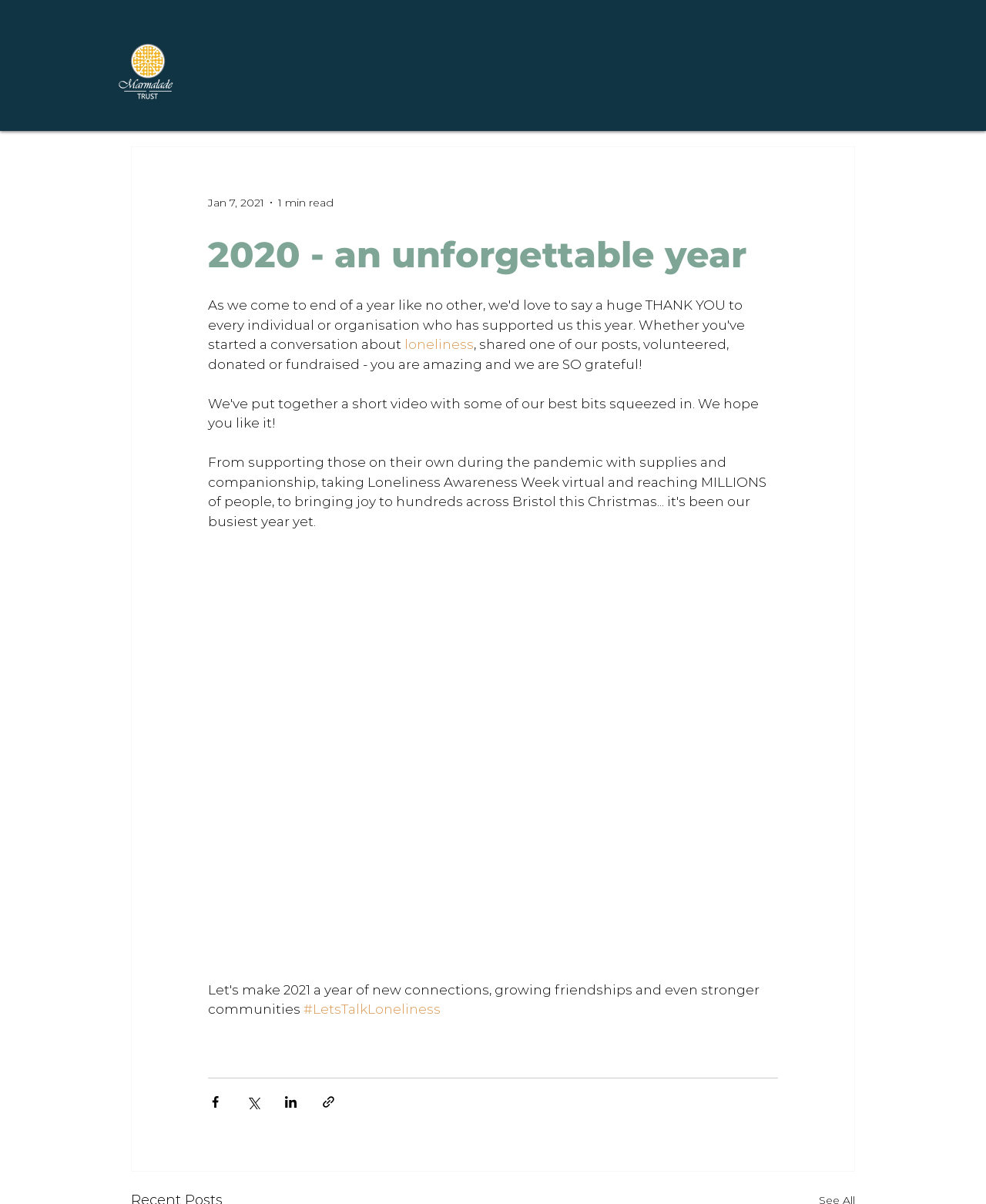What is the name of the organization?
Answer the question with a detailed explanation, including all necessary information.

The logo of the organization is present at the top left corner of the webpage, and it is described as 'Marmalade Trust Logo _ White (1).png'. This suggests that the name of the organization is Marmalade Trust.